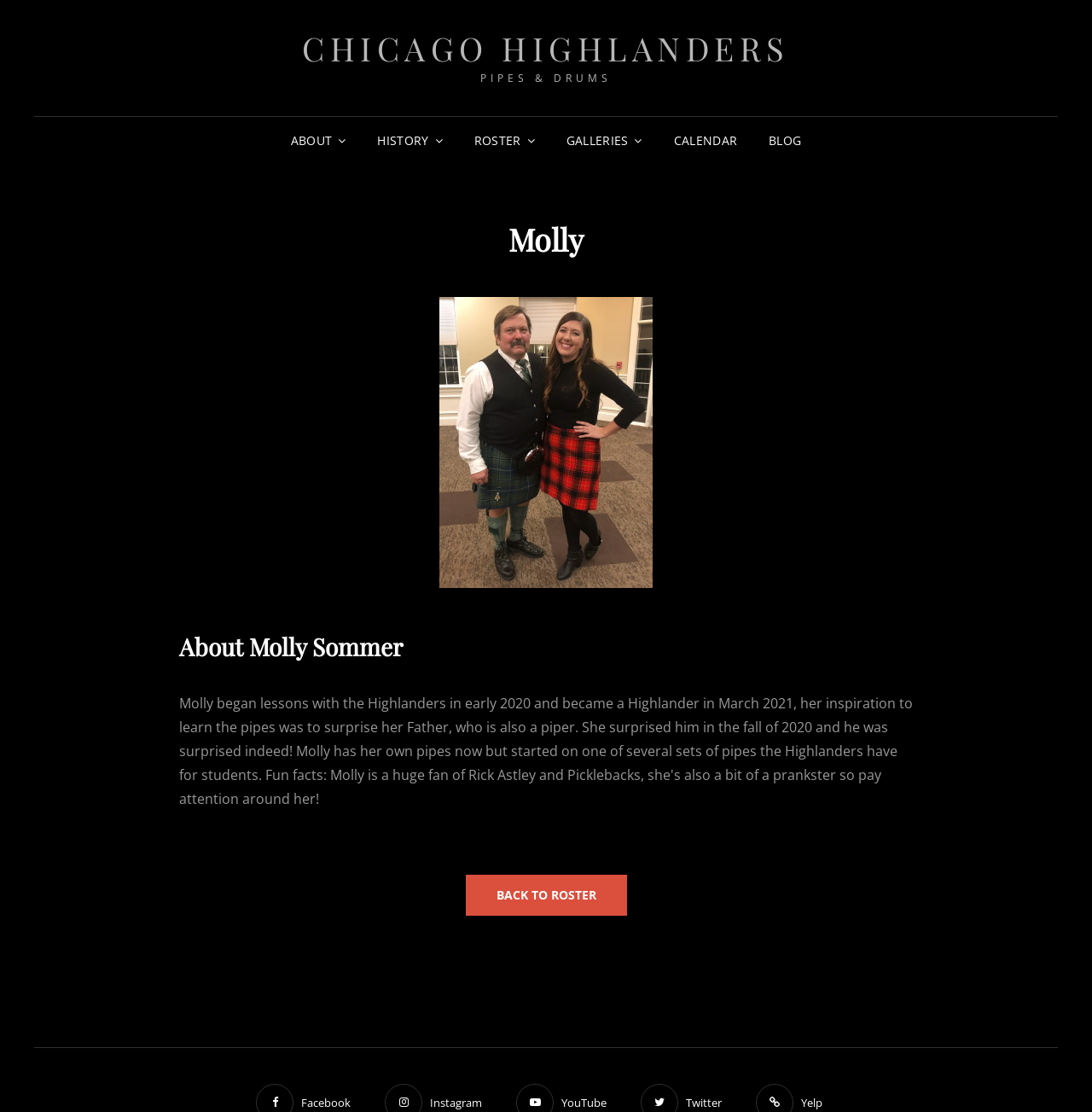Provide a comprehensive description of the webpage.

The webpage is about the Chicago Highlanders Pipes & Drums, a bagpipe band. At the top, there is a header section with a link to "CHICAGO HIGHLANDERS" on the left and the text "PIPES & DRUMS" on the right. Below this header, there is a primary navigation menu with six links: "ABOUT", "HISTORY", "ROSTER", "GALLERIES", "CALENDAR", and "BLOG". 

The main content of the page is an article about Molly Sommer, a member of the band. The article has a heading "Molly" at the top, followed by a figure, likely an image of Molly. Below the image, there is a heading "About Molly Sommer" that provides more information about her. At the bottom of the article, there is a link "BACK TO ROSTER" that allows users to navigate back to the roster page.